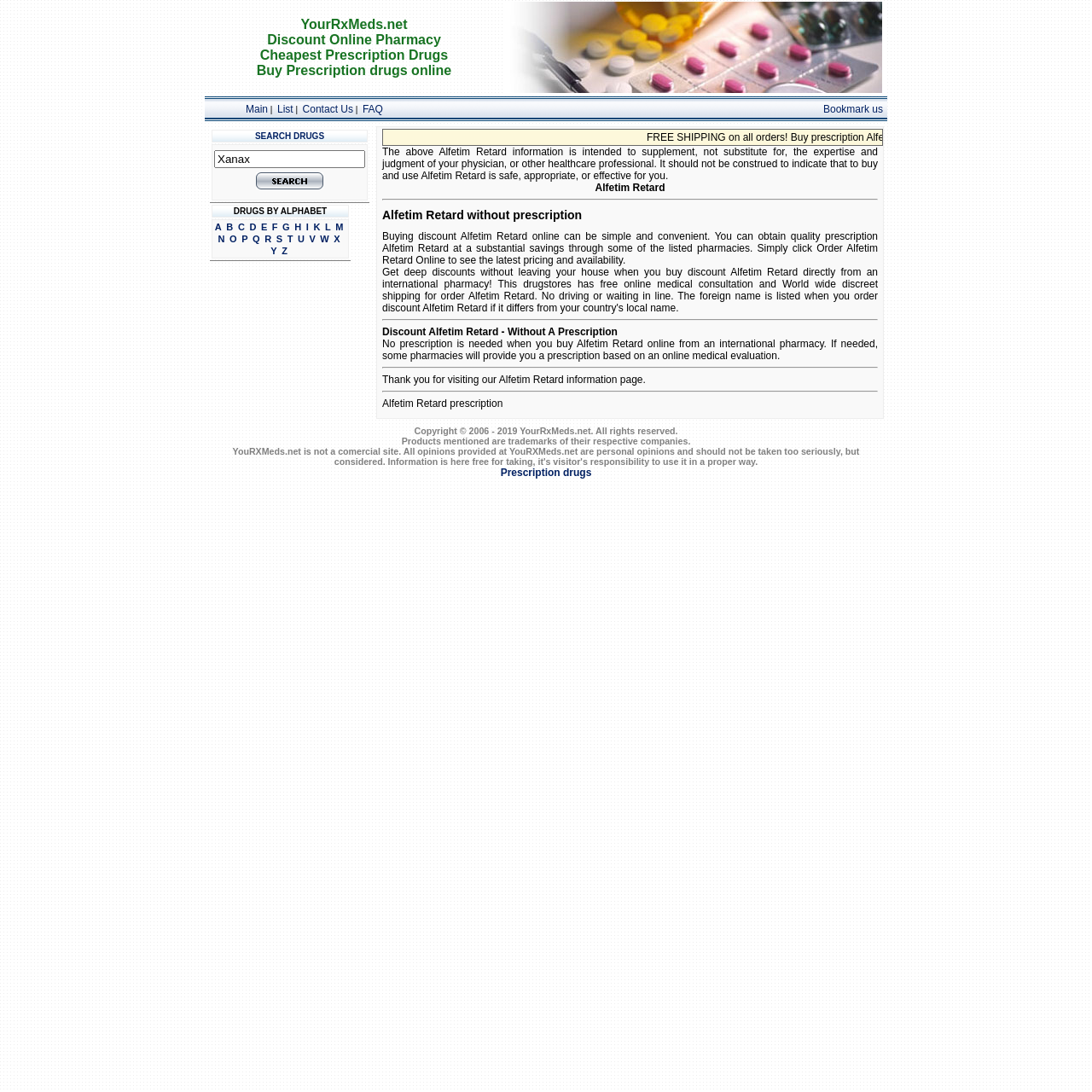How can I search for drugs on this website?
From the image, respond with a single word or phrase.

Use the search box